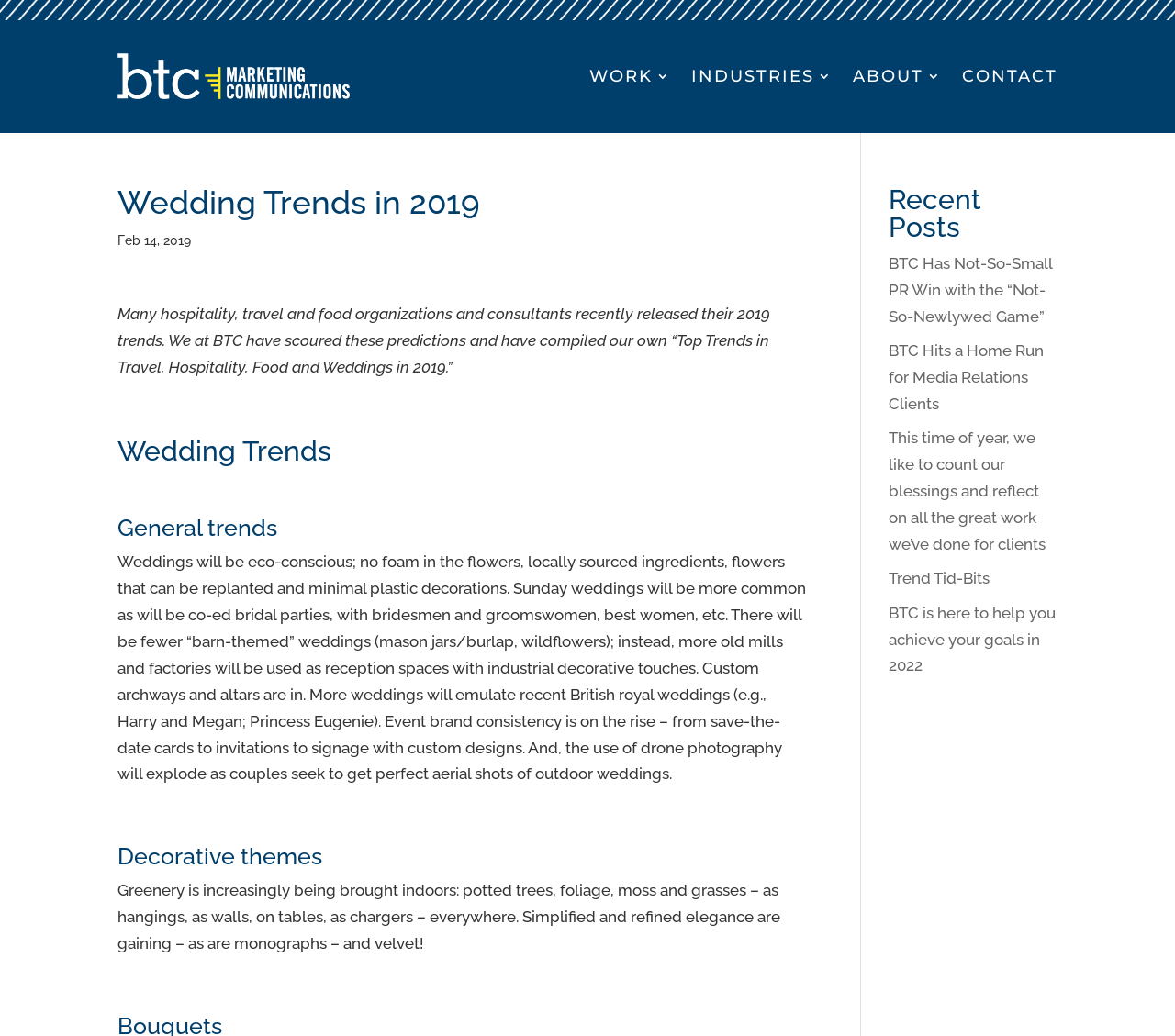Create an in-depth description of the webpage, covering main sections.

The webpage is about "Wedding Trends in 2019" by BTC Marketing. At the top, there are five links: "", "WORK 3", "INDUSTRIES 3", "ABOUT 3", and "CONTACT", aligned horizontally across the page.

Below the links, there is a heading "Wedding Trends in 2019" followed by a date "Feb 14, 2019". A brief introduction explains that BTC has compiled their own "Top Trends in Travel, Hospitality, Food and Weddings in 2019" based on predictions from various organizations and consultants.

The main content is divided into three sections: "Wedding Trends", "General trends", and "Decorative themes". The "Wedding Trends" section has a heading, followed by a detailed description of general trends in weddings, including eco-consciousness, Sunday weddings, and custom archways. The "Decorative themes" section has a heading, followed by a description of popular decorative themes, including the use of greenery, simplified elegance, and velvet.

On the right side of the page, there is a section titled "Recent Posts" with five links to recent articles, including "BTC Has Not-So-Small PR Win with the “Not-So-Newlywed Game”", "BTC Hits a Home Run for Media Relations Clients", and others.